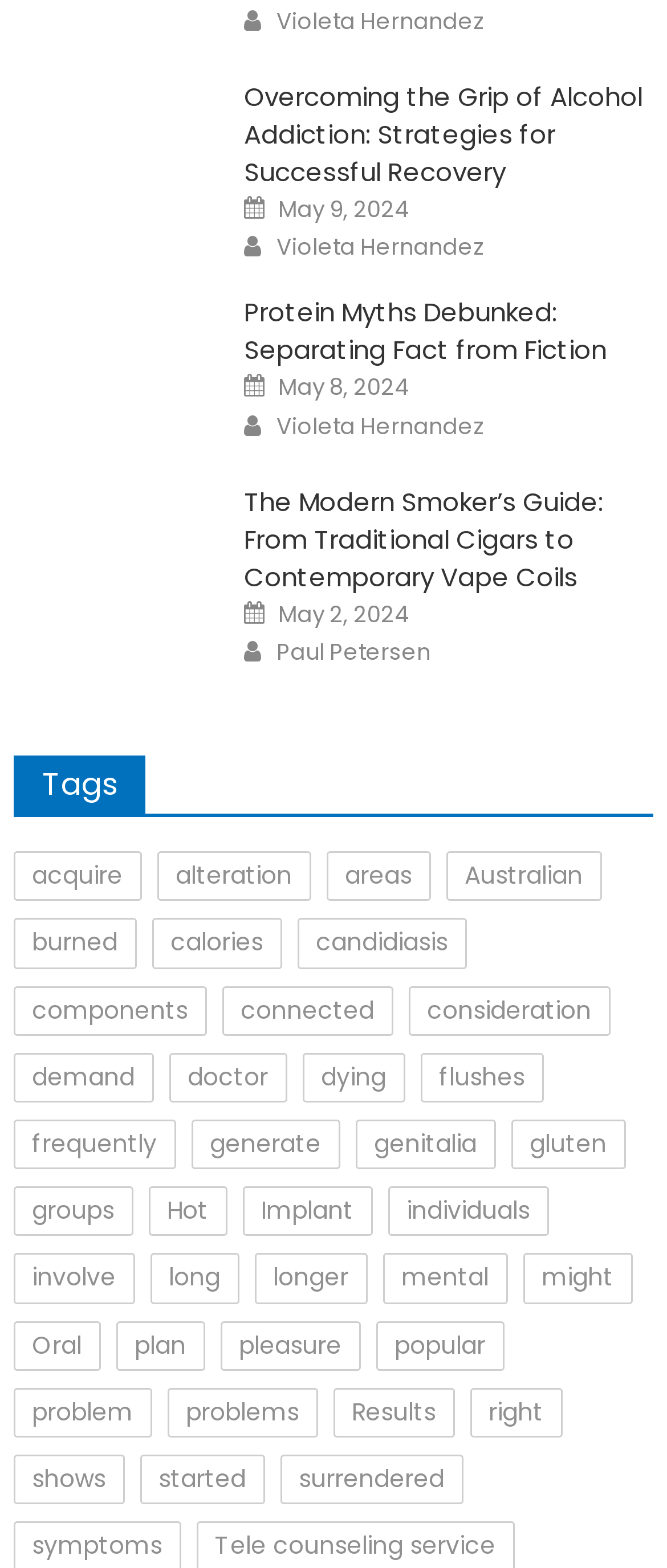Select the bounding box coordinates of the element I need to click to carry out the following instruction: "Subscribe".

None